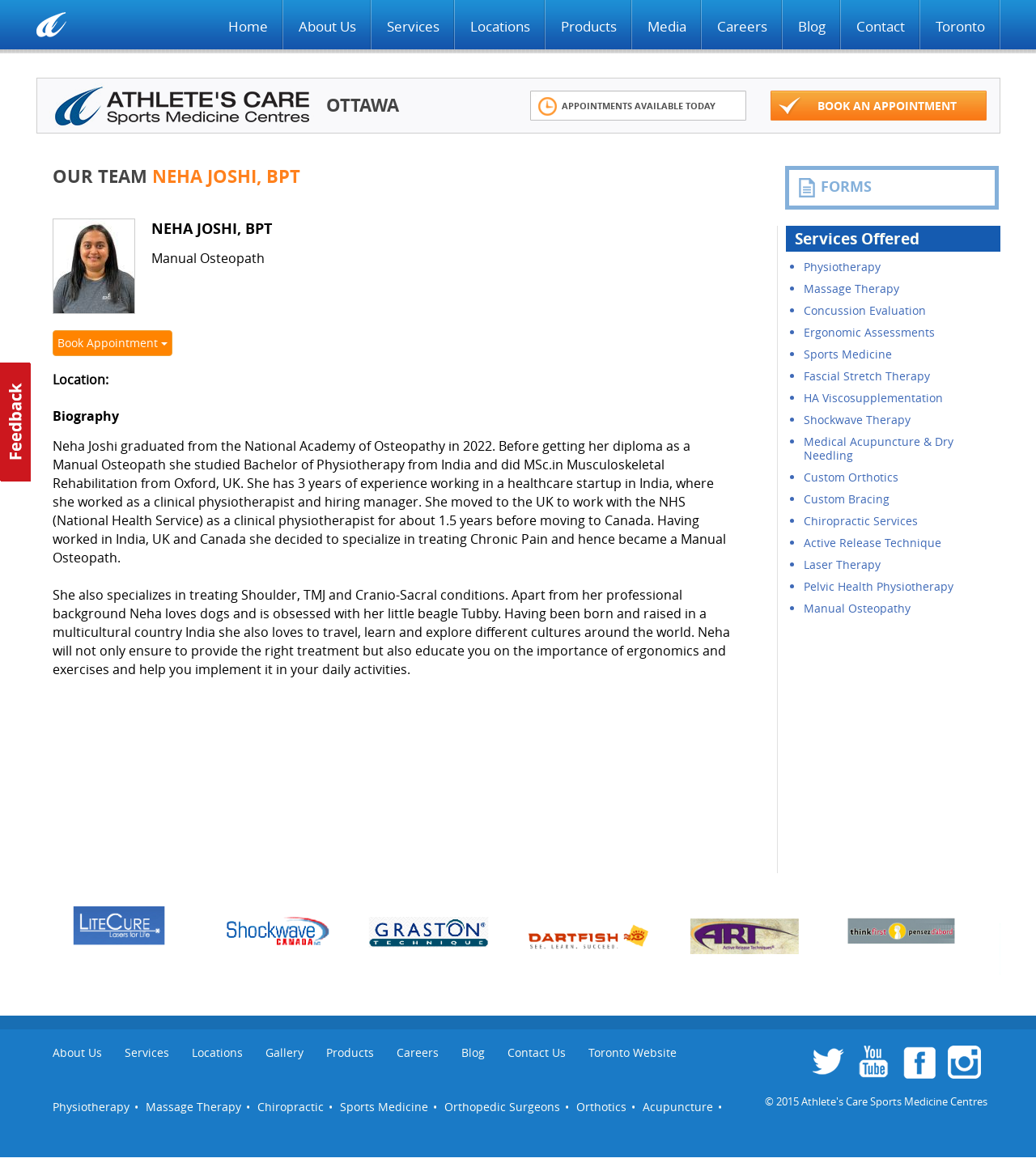Specify the bounding box coordinates of the area to click in order to execute this command: 'Click on the 'Services' link'. The coordinates should consist of four float numbers ranging from 0 to 1, and should be formatted as [left, top, right, bottom].

[0.358, 0.0, 0.439, 0.046]